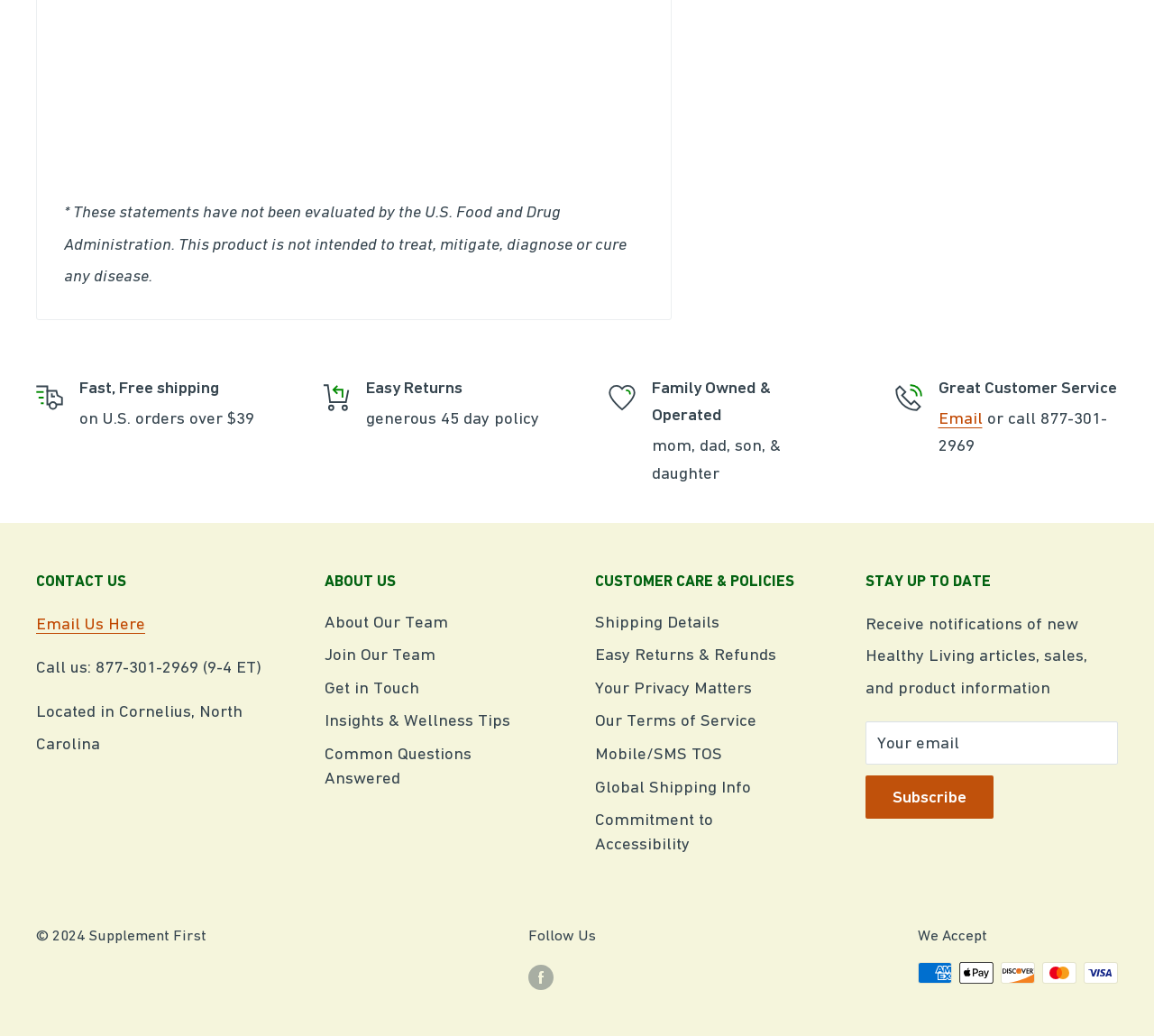Determine the bounding box coordinates of the area to click in order to meet this instruction: "Click the 'Email' link".

[0.813, 0.394, 0.851, 0.413]